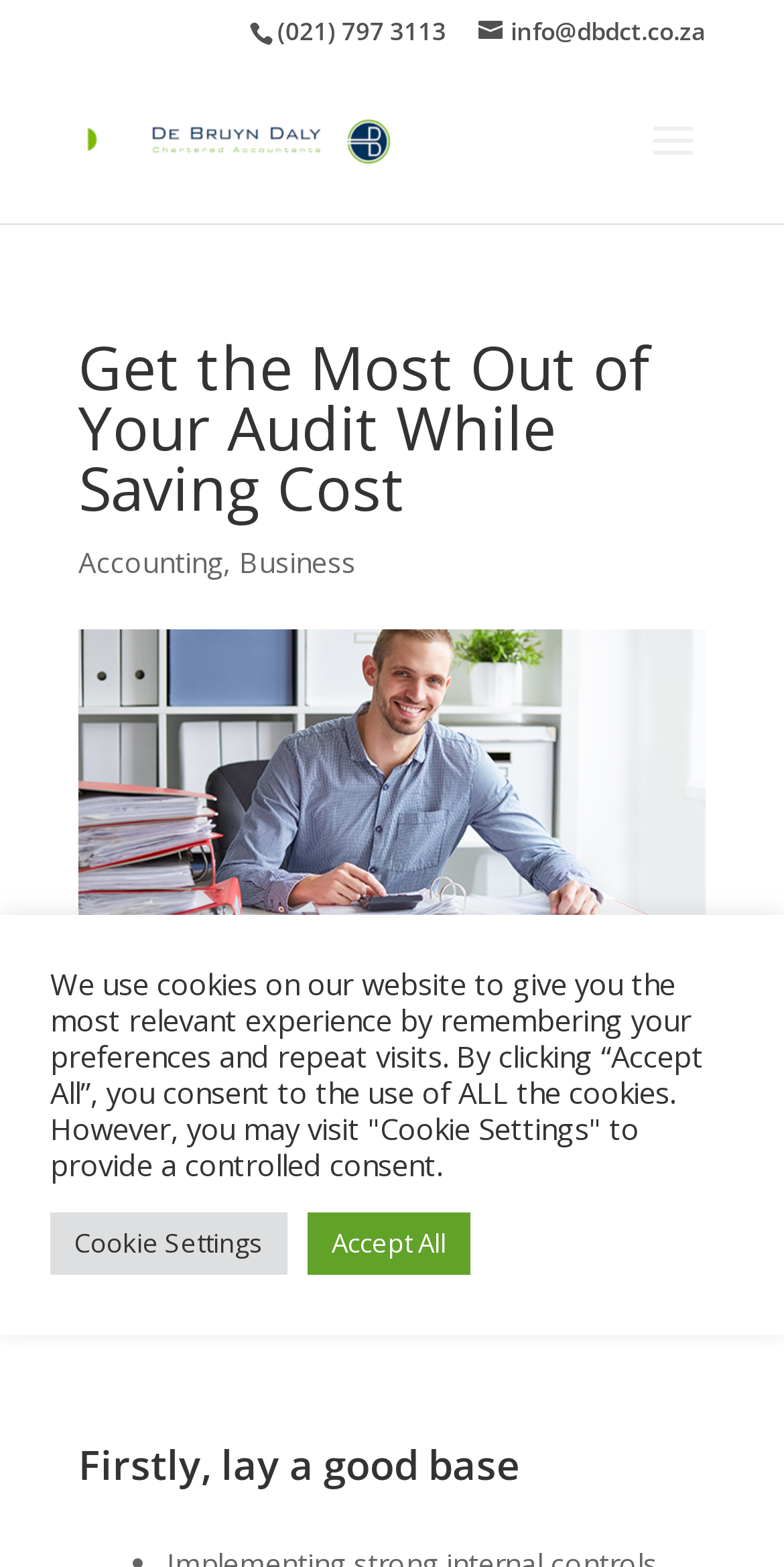Give a concise answer of one word or phrase to the question: 
What is the phone number of De Bruyn Daly Chartered Accountants?

(021) 797 3113